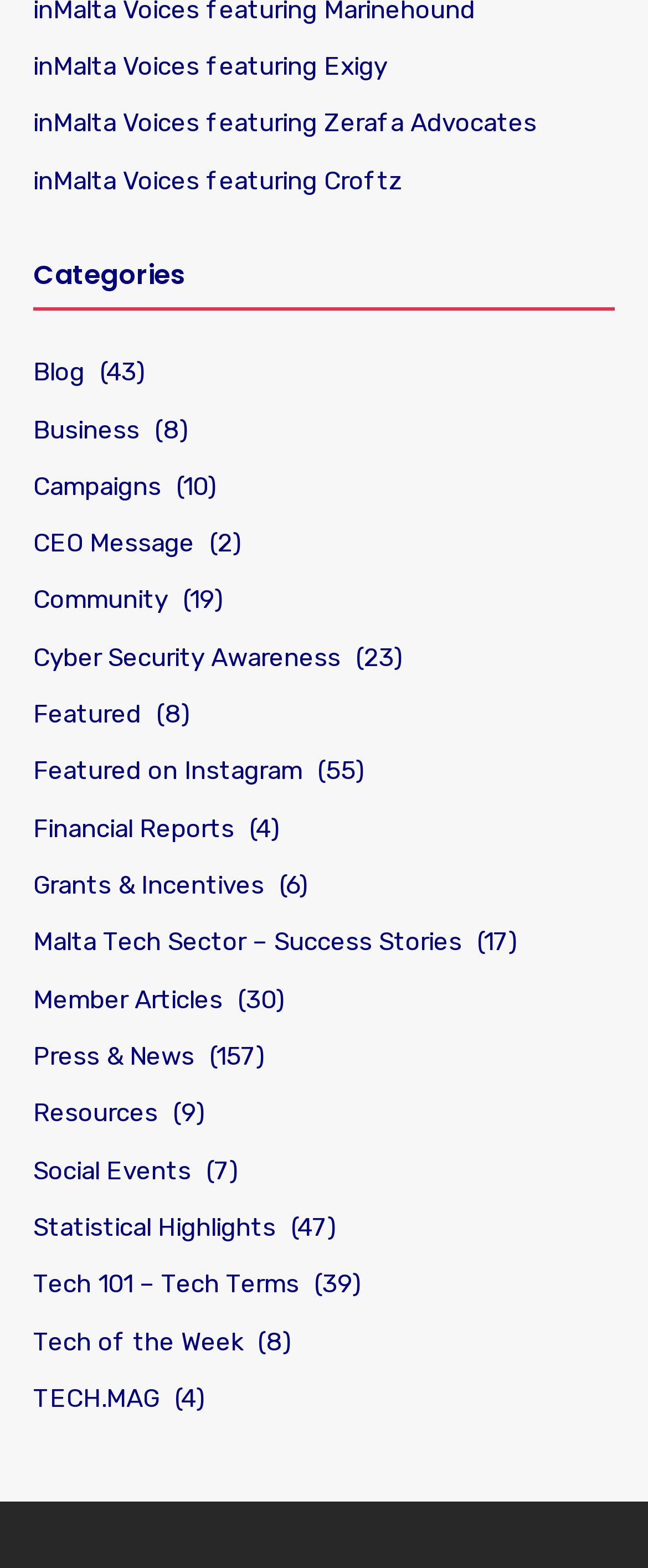Give the bounding box coordinates for the element described by: "Financial Reports".

[0.051, 0.519, 0.362, 0.538]